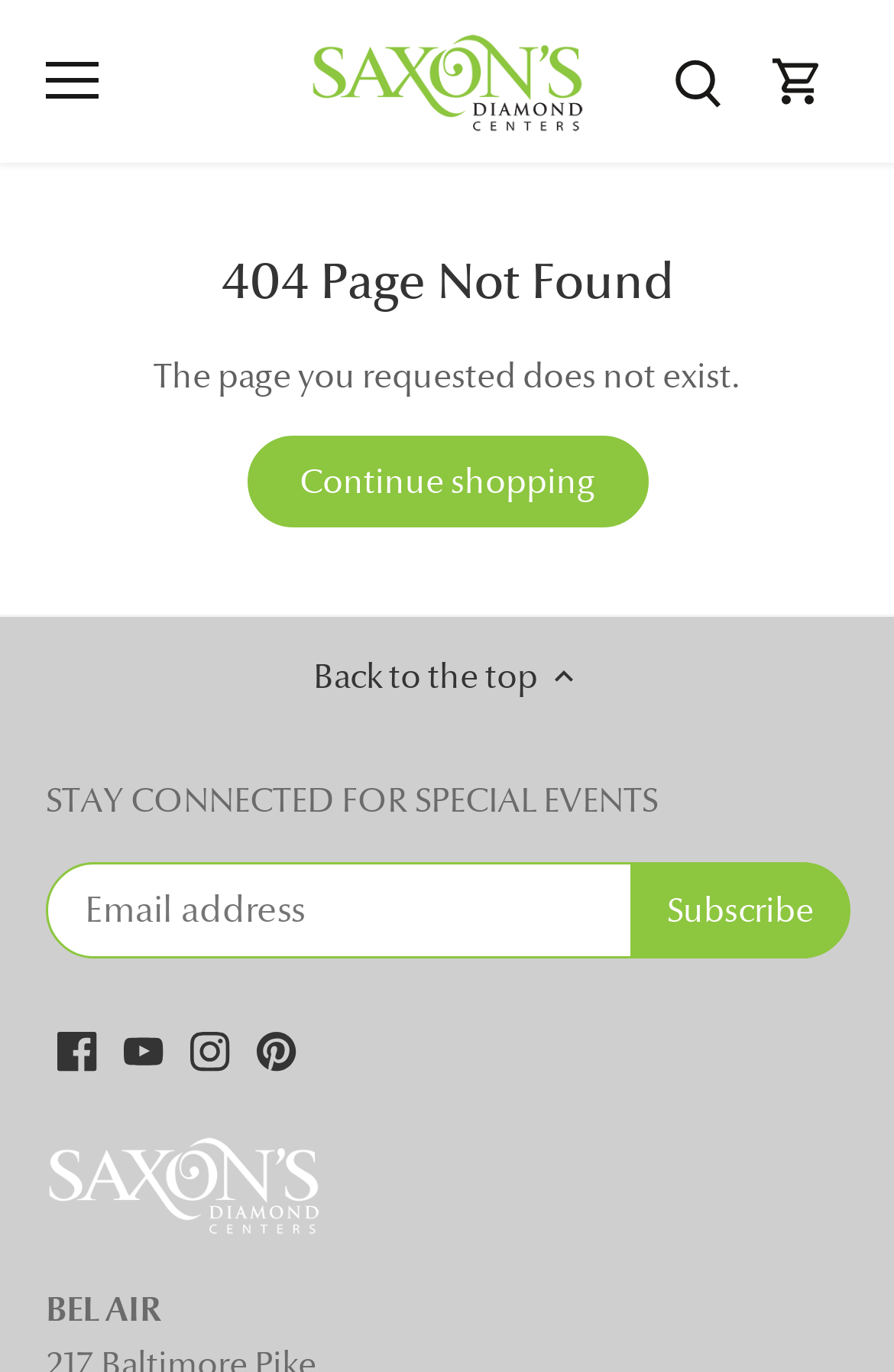Answer the question below with a single word or a brief phrase: 
What is the location mentioned at the bottom of the page?

BEL AIR